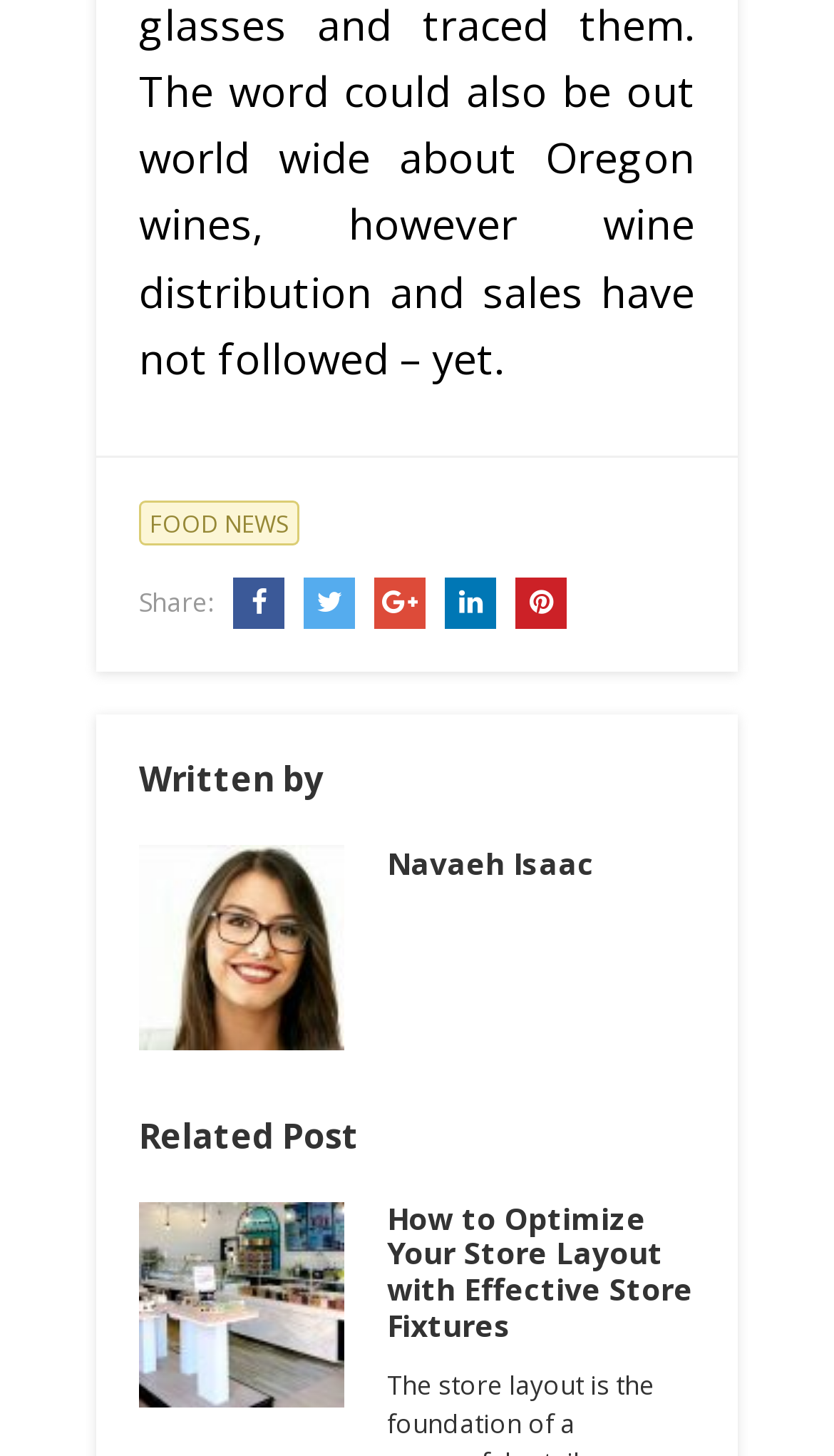How many images are present in the article?
Please provide a single word or phrase as your answer based on the image.

2